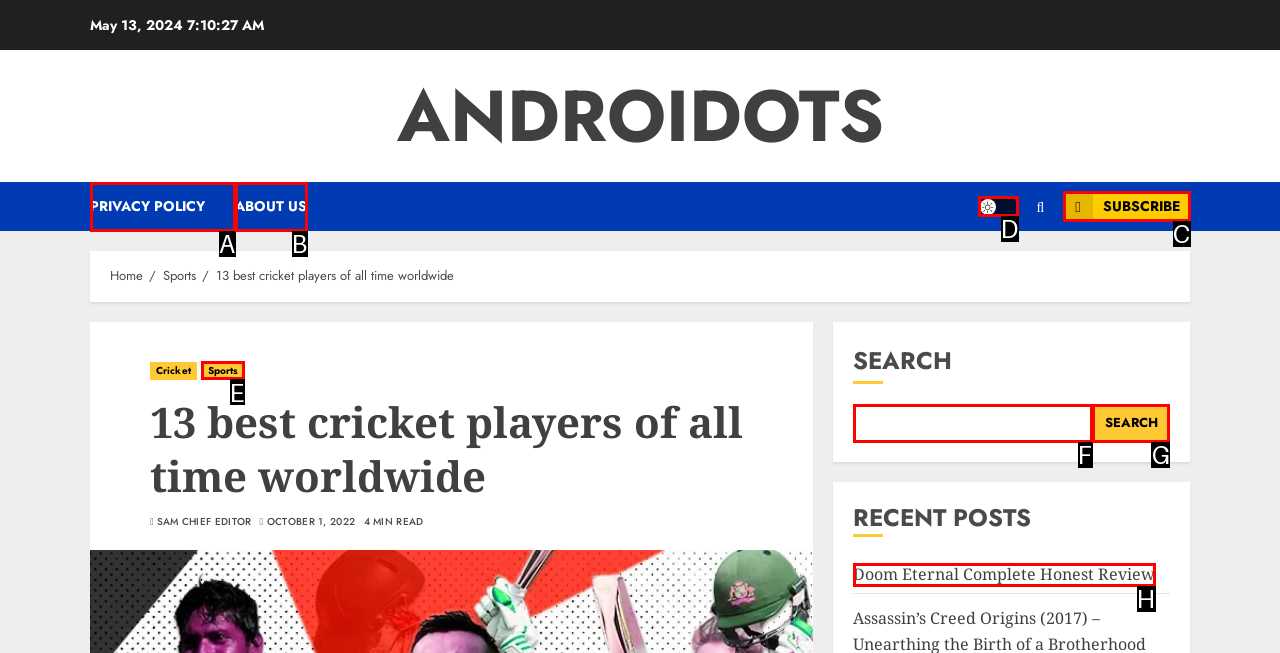Determine which HTML element corresponds to the description: parent_node: SEARCH name="s". Provide the letter of the correct option.

F